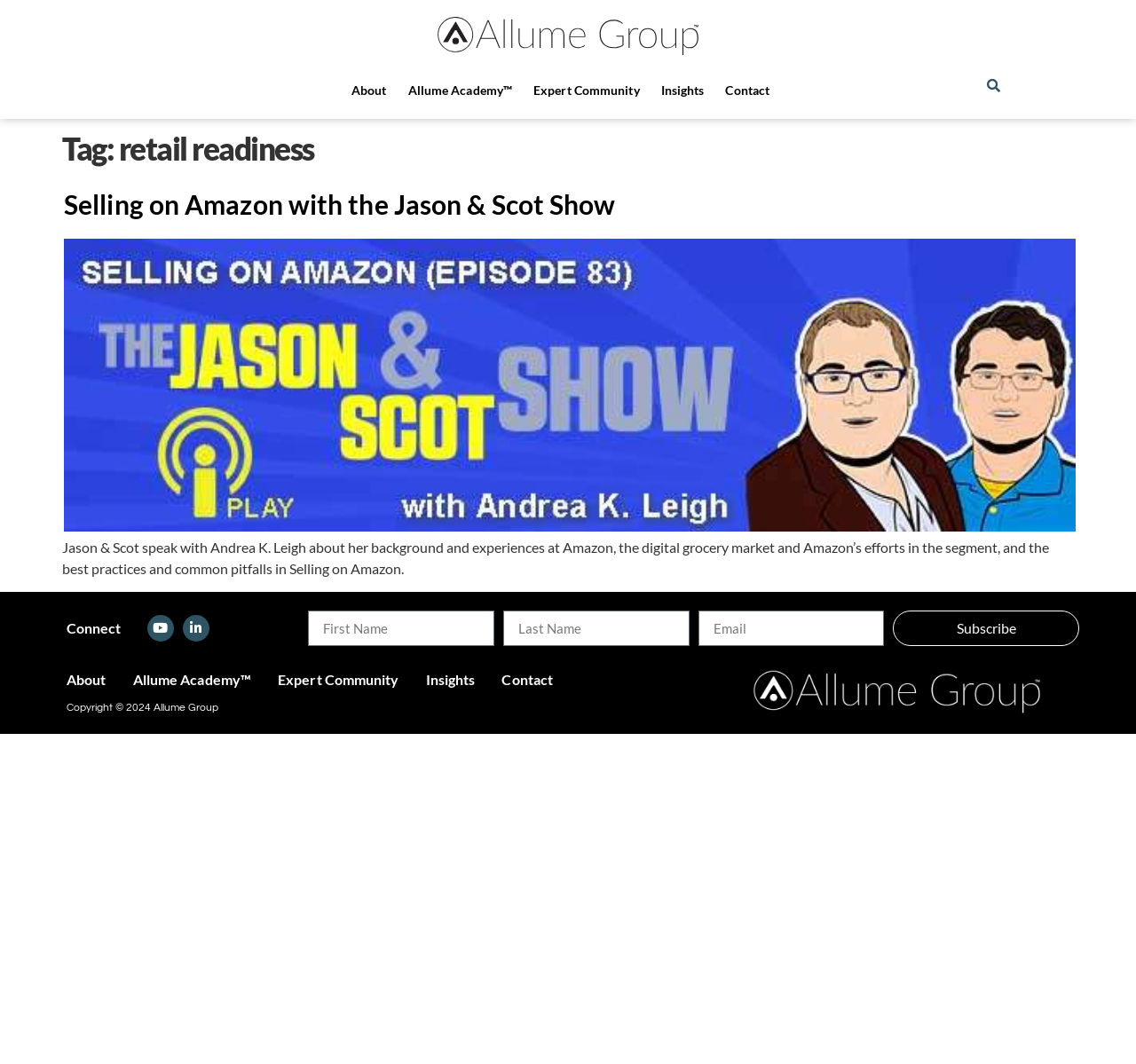Provide a comprehensive description of the webpage.

The webpage is an archive page for "retail readiness" from Allume Group. At the top, there is a navigation menu with links to "About", "Allume Academy™", "Expert Community", "Insights", and "Contact". Next to the navigation menu, there is a search bar with a search box and a magnifying glass icon.

Below the navigation menu, there is a main content area with a header that displays the tag "retail readiness". The main content area is divided into sections, with the first section featuring an article titled "Selling on Amazon with the Jason & Scot Show". This section includes a link to the article, a brief summary of the content, and an image related to the article.

Below the first article section, there is another section with a link to "Andrea K. Leigh Consulting Selling on Amazon Podcast" and an image associated with the podcast. This section also includes a brief description of the podcast.

At the bottom of the page, there is a footer section with a "Connect" label and links to social media platforms, including YouTube and LinkedIn. There is also a subscription form with fields for first name, last name, and email, and a "Subscribe" button. Additionally, the footer section includes a copyright notice and a set of links to "About", "Allume Academy™", "Expert Community", "Insights", and "Contact" pages.